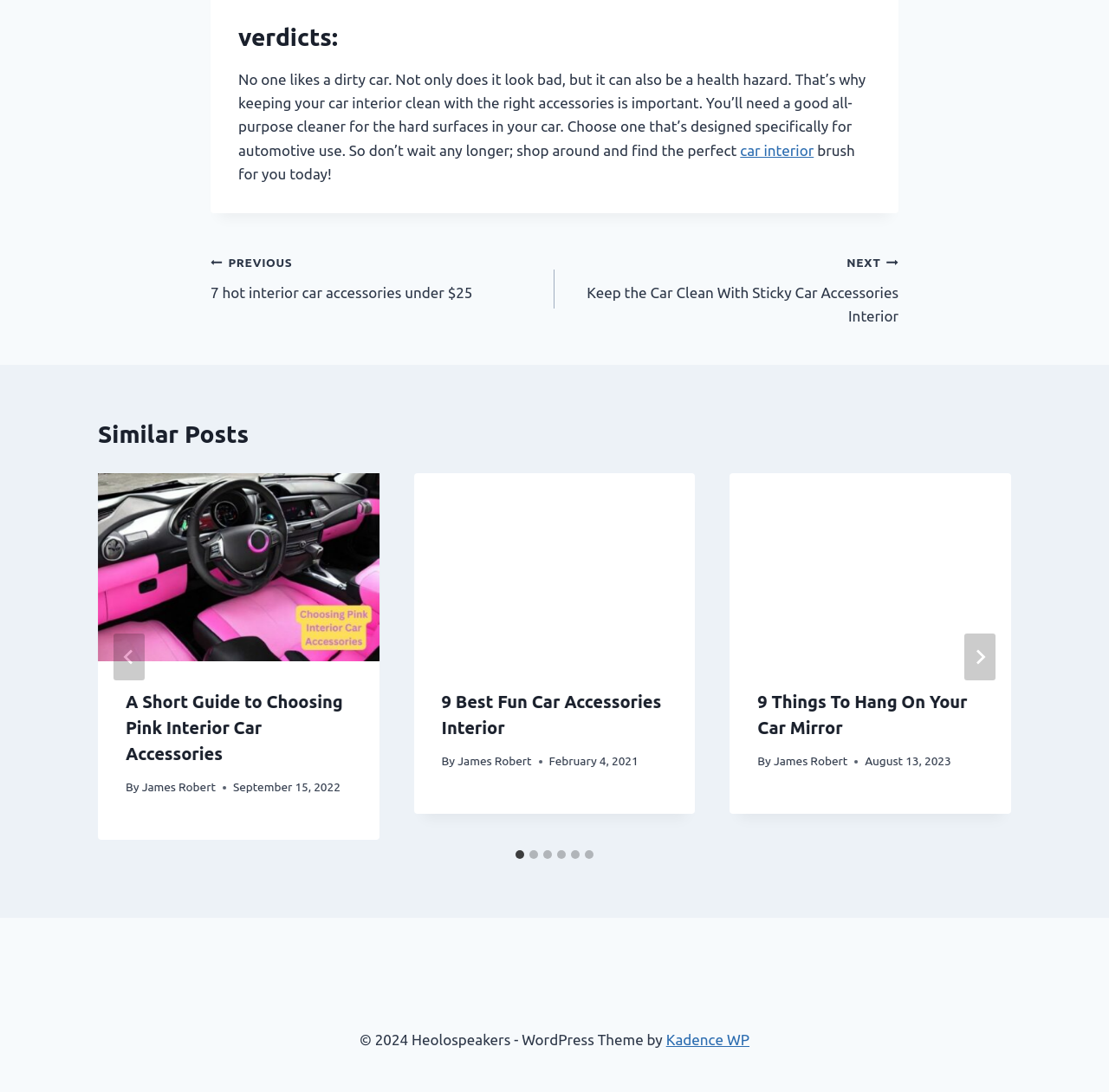Where can you buy a car interior detailing kit?
Please describe in detail the information shown in the image to answer the question.

The webpage states that you can find professional car interior detailing kits at most automotive supply stores and online retailers like Amazon.com, and also at Autozone.